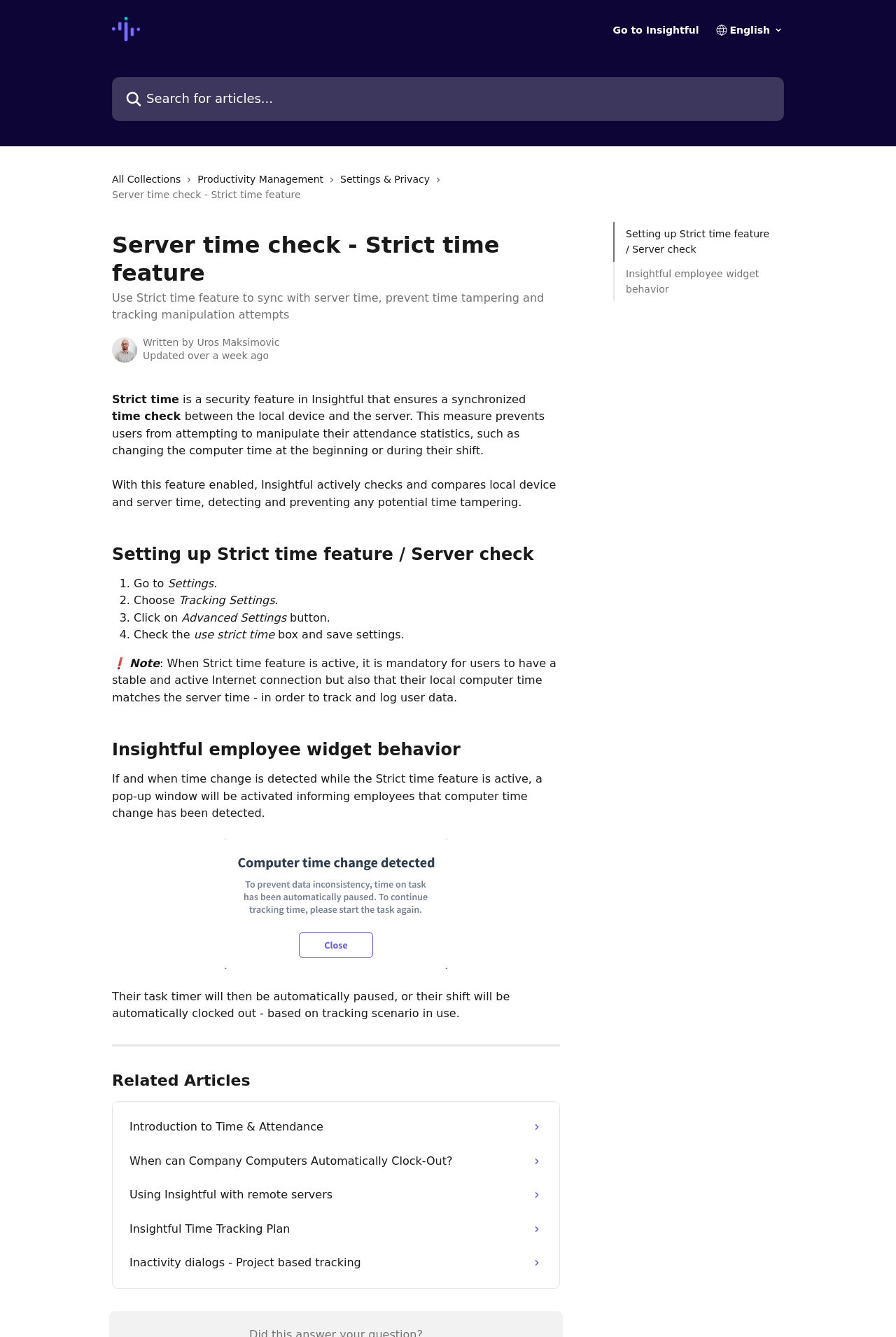Identify the headline of the webpage and generate its text content.

Setting up Strict time feature / Server check